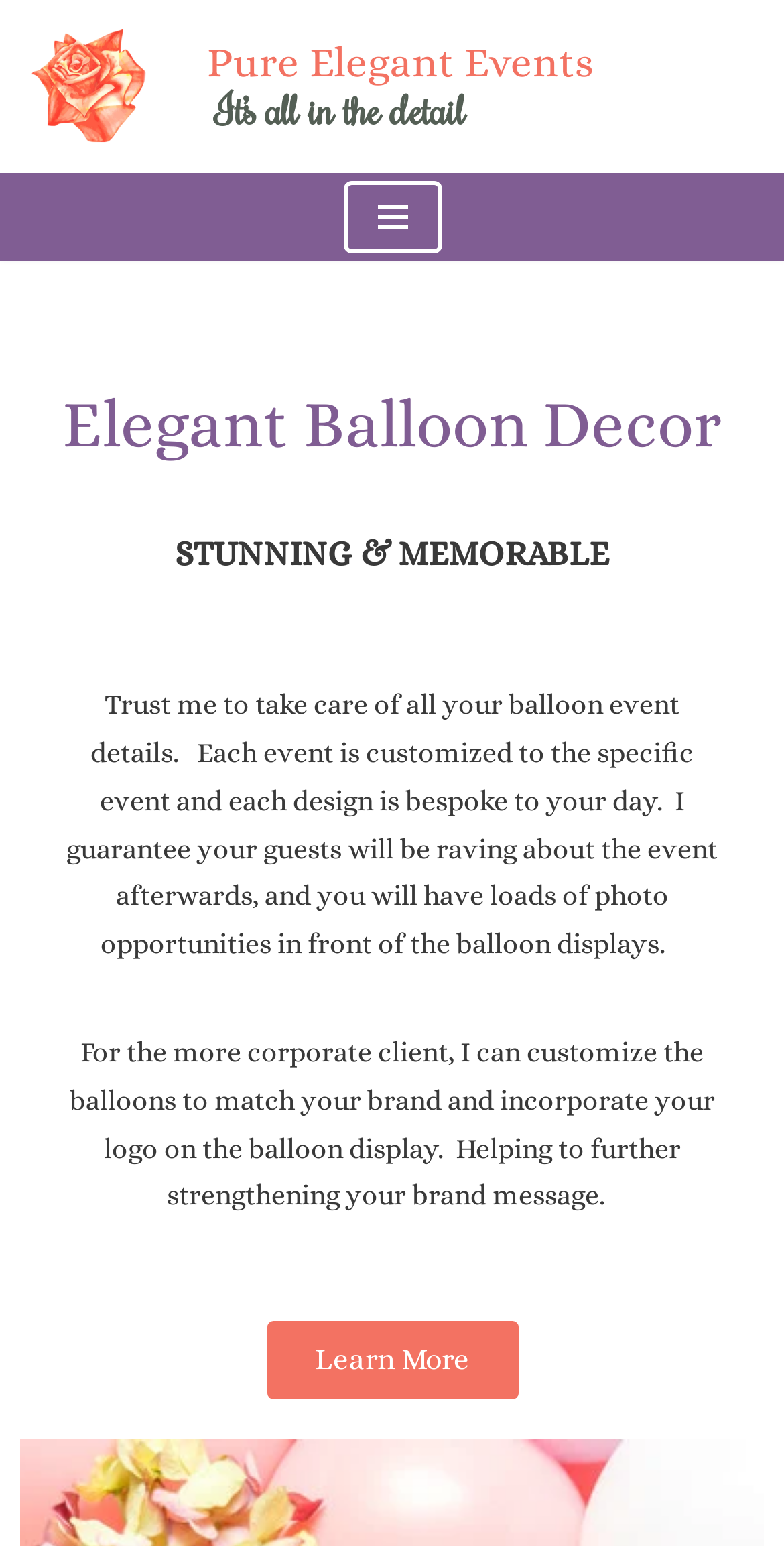What is the tone of the webpage?
Ensure your answer is thorough and detailed.

The tone of the webpage appears to be professional due to the use of formal language and the emphasis on customization and bespoke designs. The text 'I guarantee your guests will be raving about the event afterwards' suggests a level of confidence and expertise, which is typical of a professional service provider.